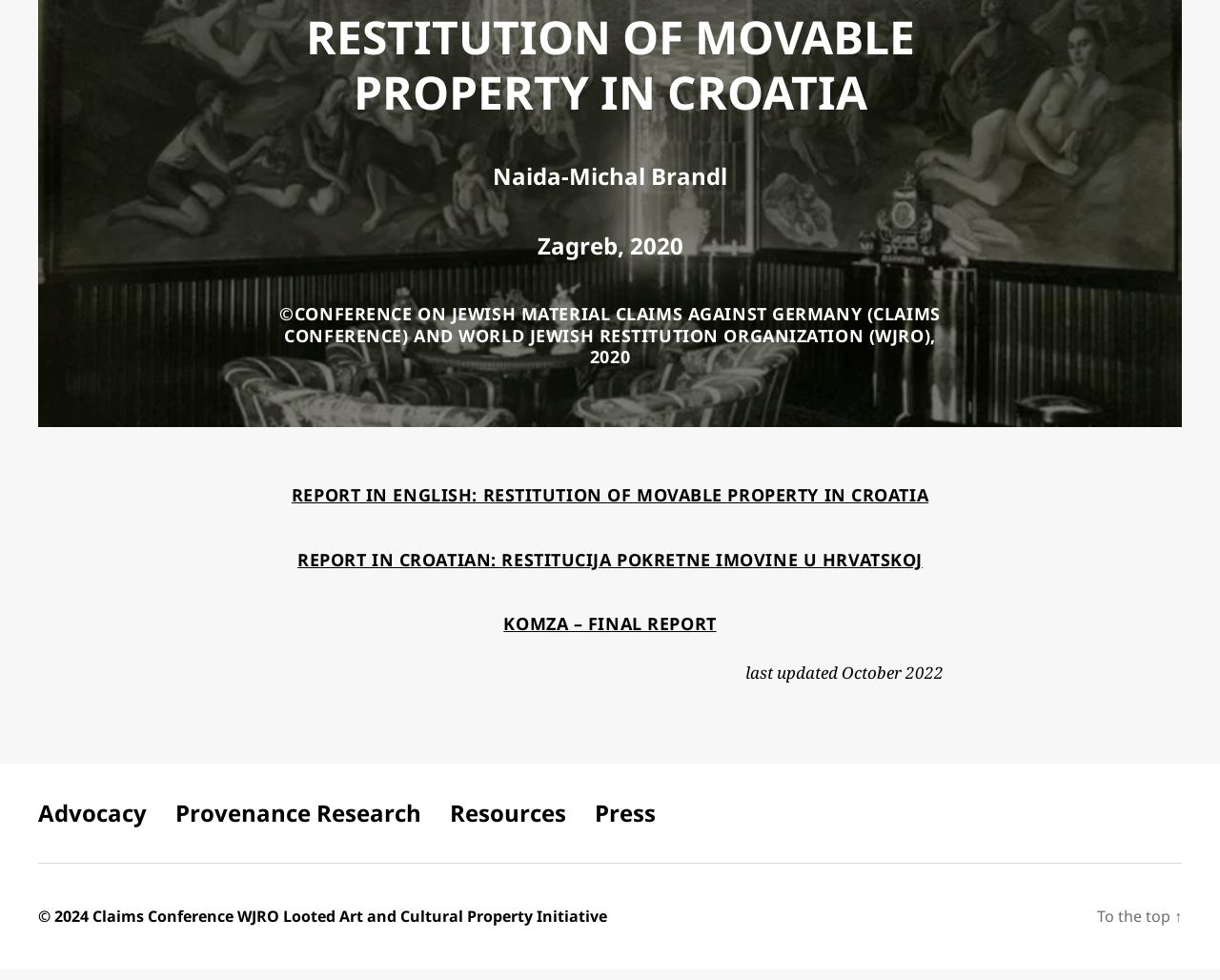Please indicate the bounding box coordinates for the clickable area to complete the following task: "Read KOMZA final report". The coordinates should be specified as four float numbers between 0 and 1, i.e., [left, top, right, bottom].

[0.413, 0.636, 0.587, 0.66]